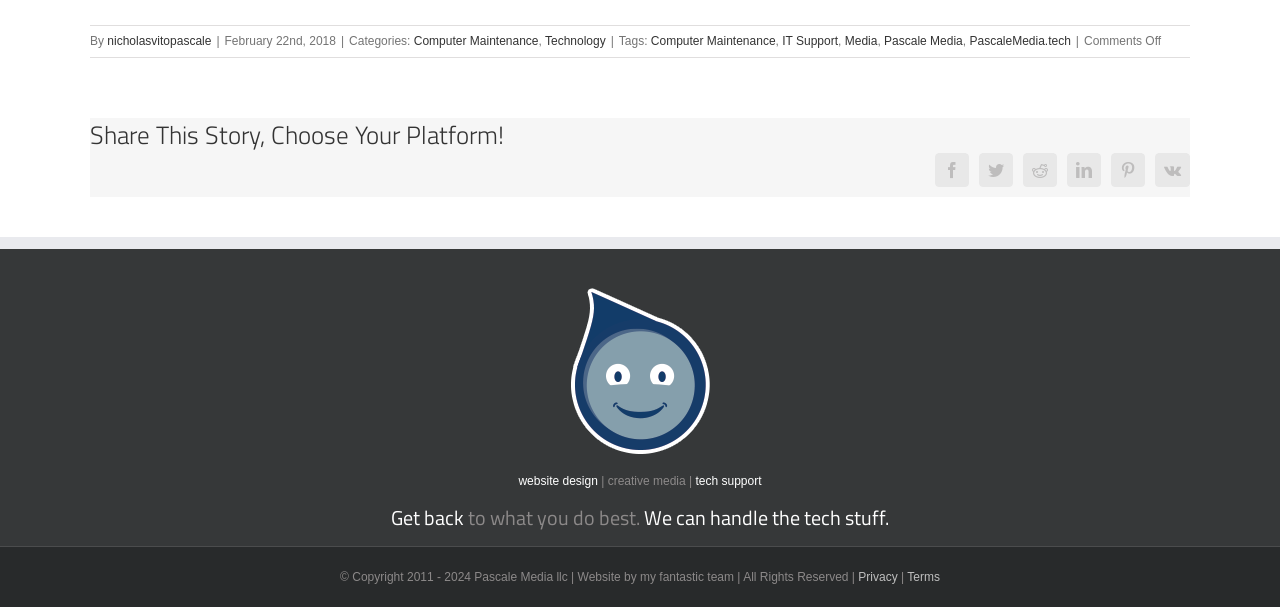Using the information shown in the image, answer the question with as much detail as possible: What is the topic of the article?

The topic of the article is mentioned in the main content section of the webpage, as 'Computer Repair – Viruses, Spyware, Cleaning and Updating'.